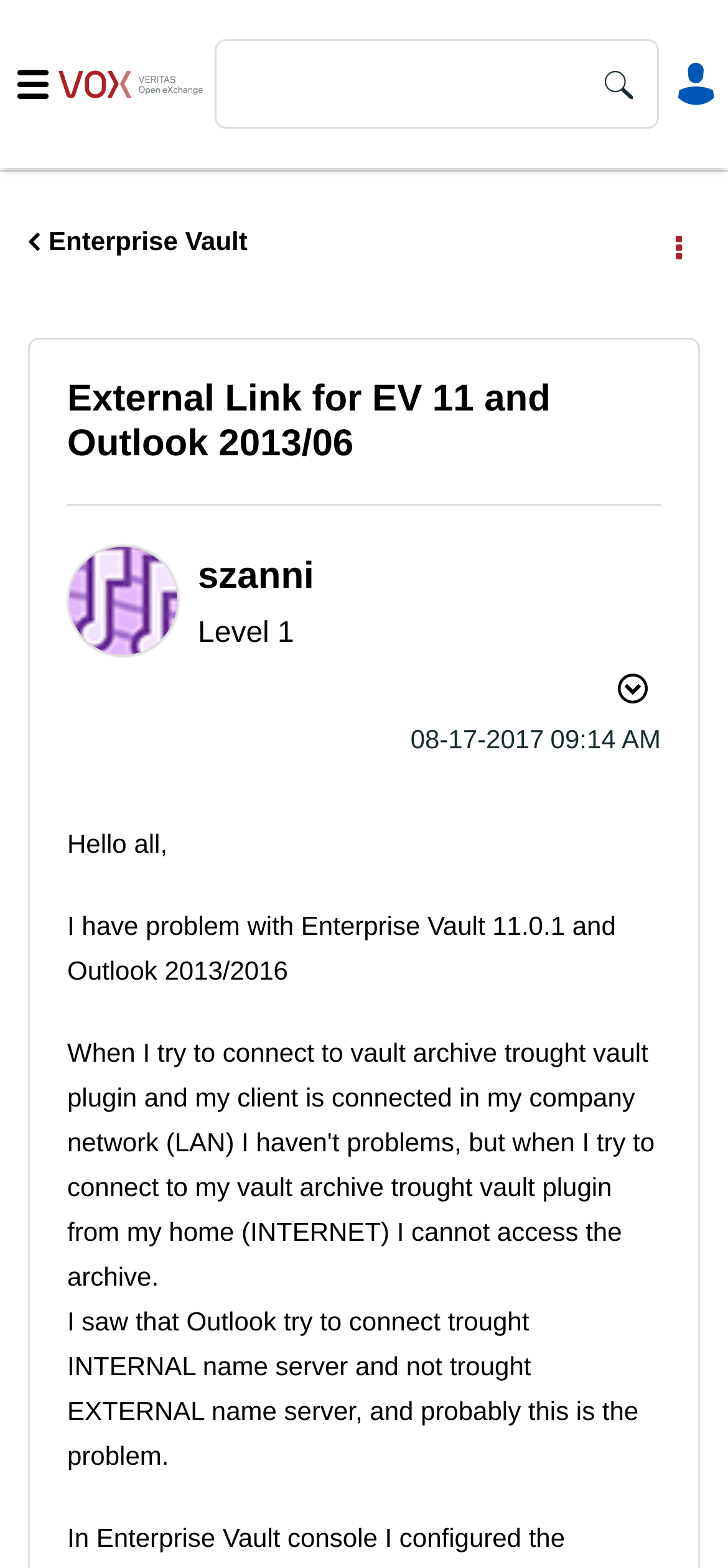What is the level of the post?
Look at the image and respond with a single word or a short phrase.

Level 1